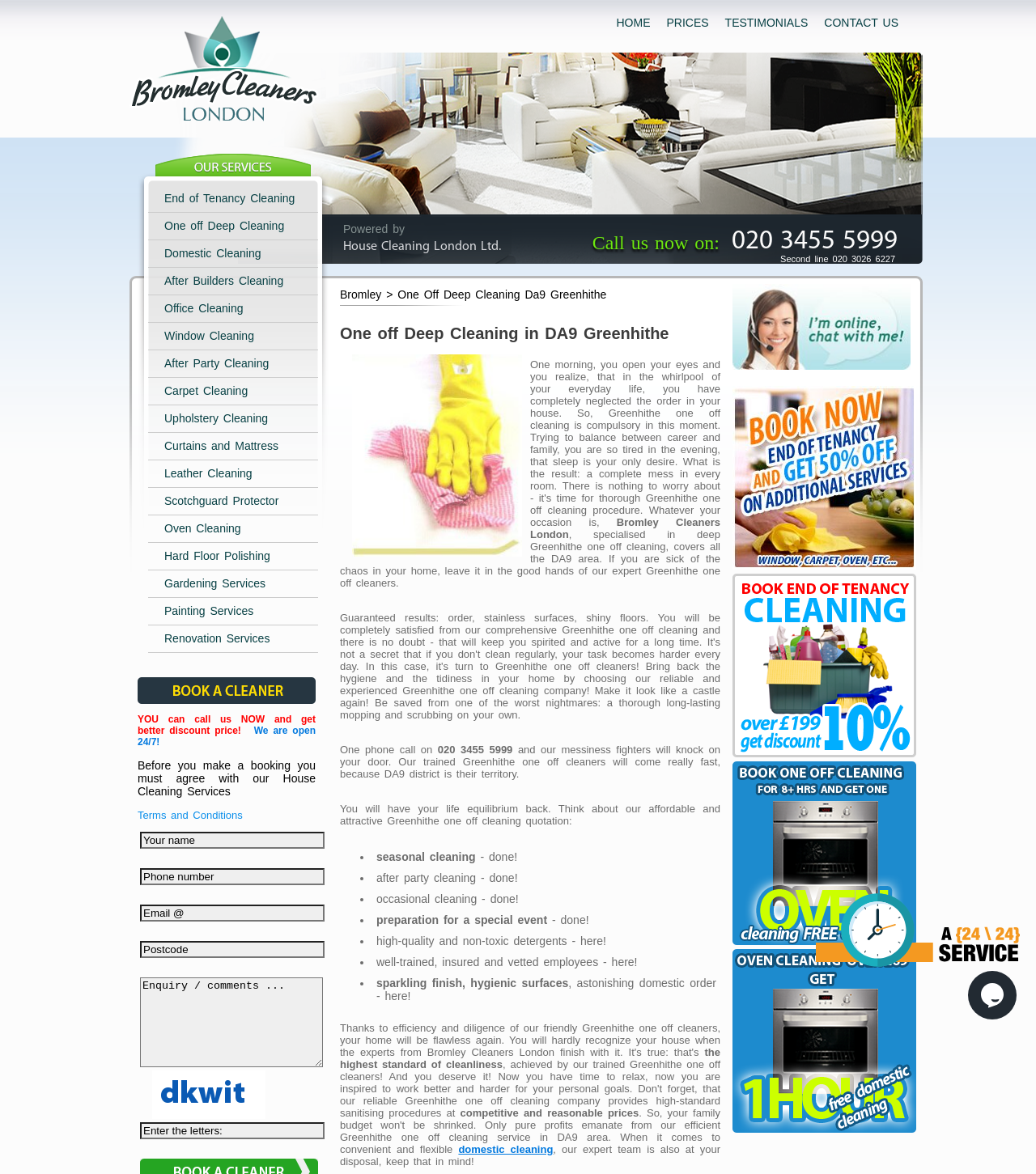What is the name of the company providing cleaning services?
Using the details shown in the screenshot, provide a comprehensive answer to the question.

I found the company name by looking at the text 'Bromley Cleaners London' which is located in the middle of the webpage, and it is written in a larger font size than the surrounding text.